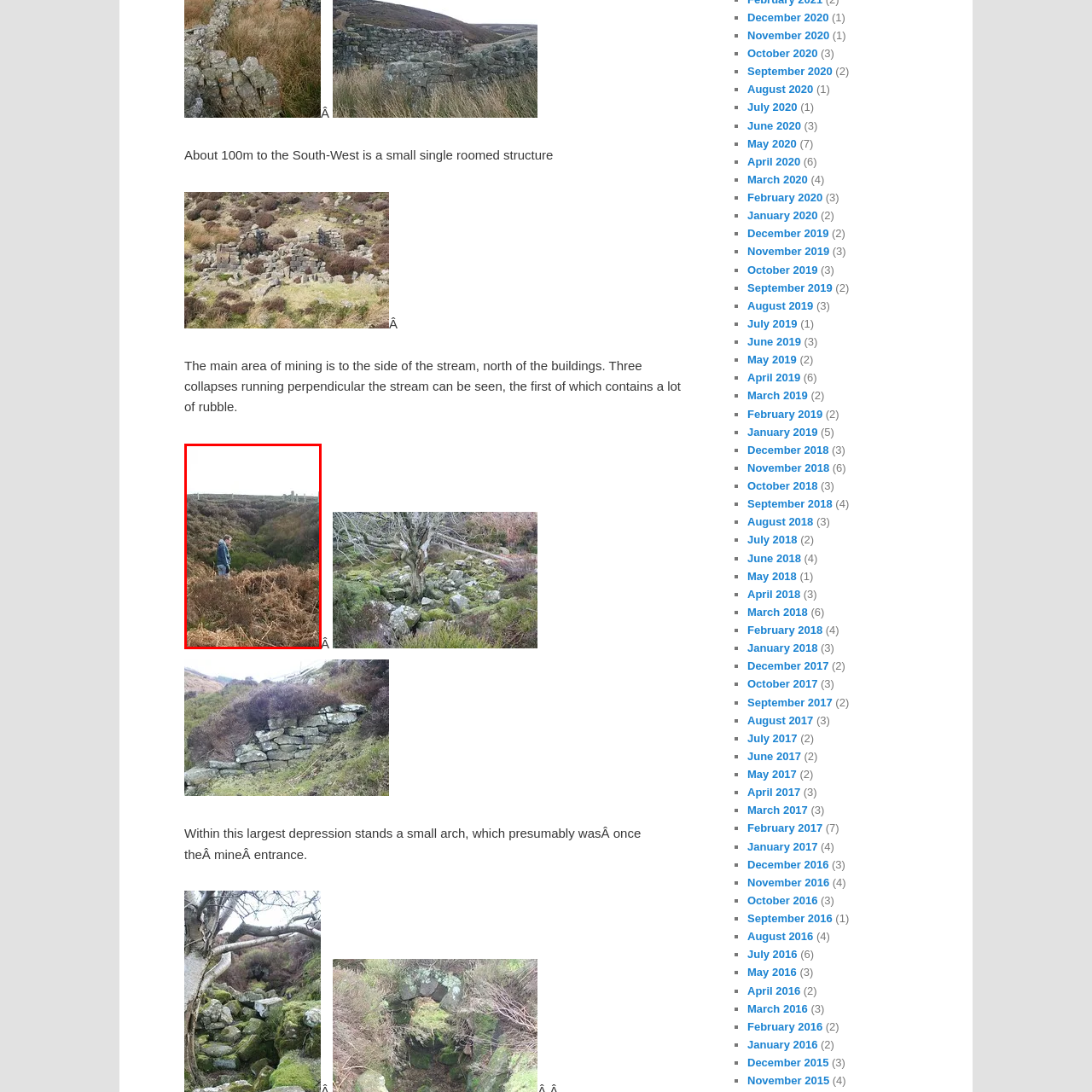View the image surrounded by the red border, What is the atmosphere of the scene?
 Answer using a single word or phrase.

Somber yet contemplative